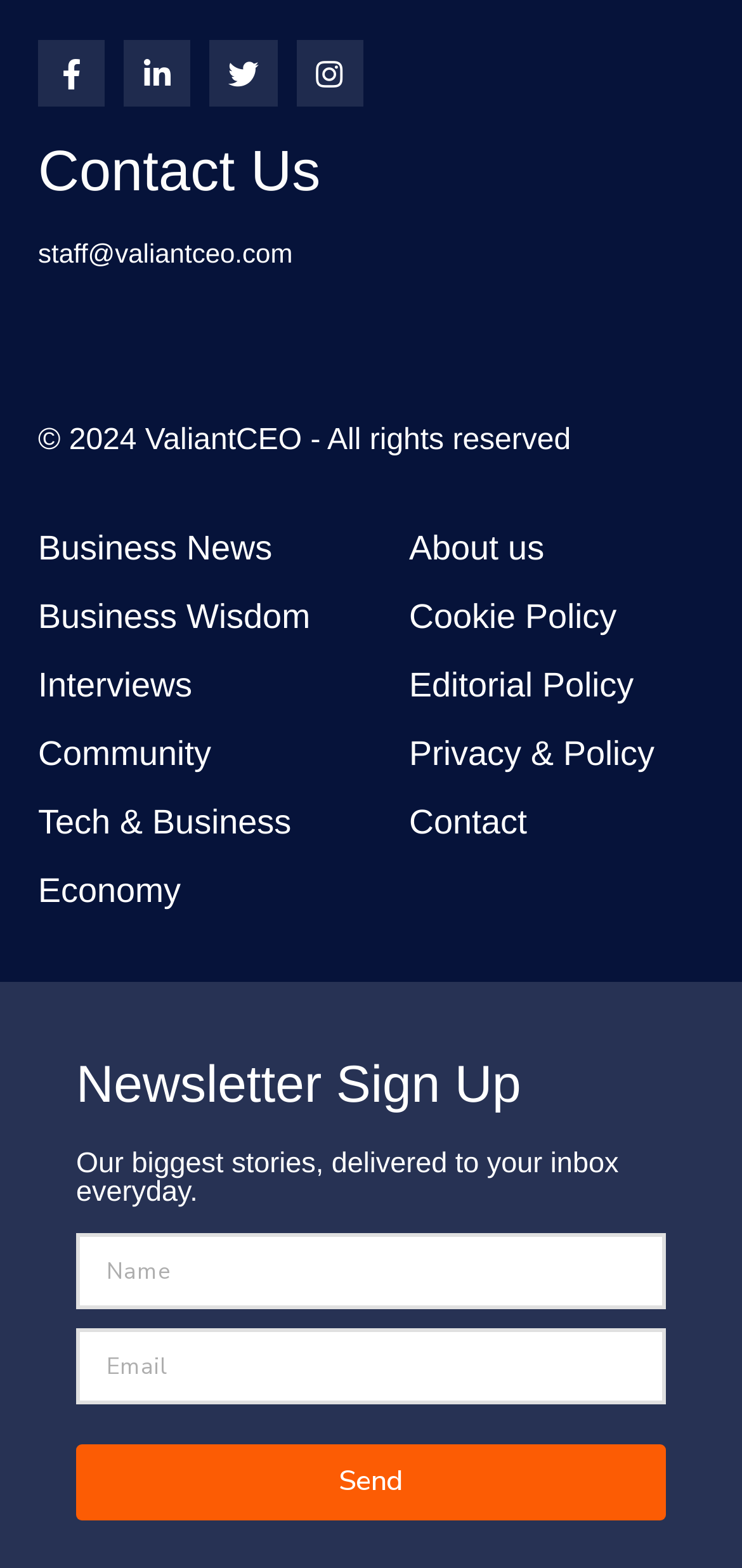What are the categories of news articles available?
Answer the question in as much detail as possible.

I examined the link elements on the left side of the page and found that they represent different categories of news articles, which are Business News, Business Wisdom, Interviews, Community, Tech & Business, and Economy.